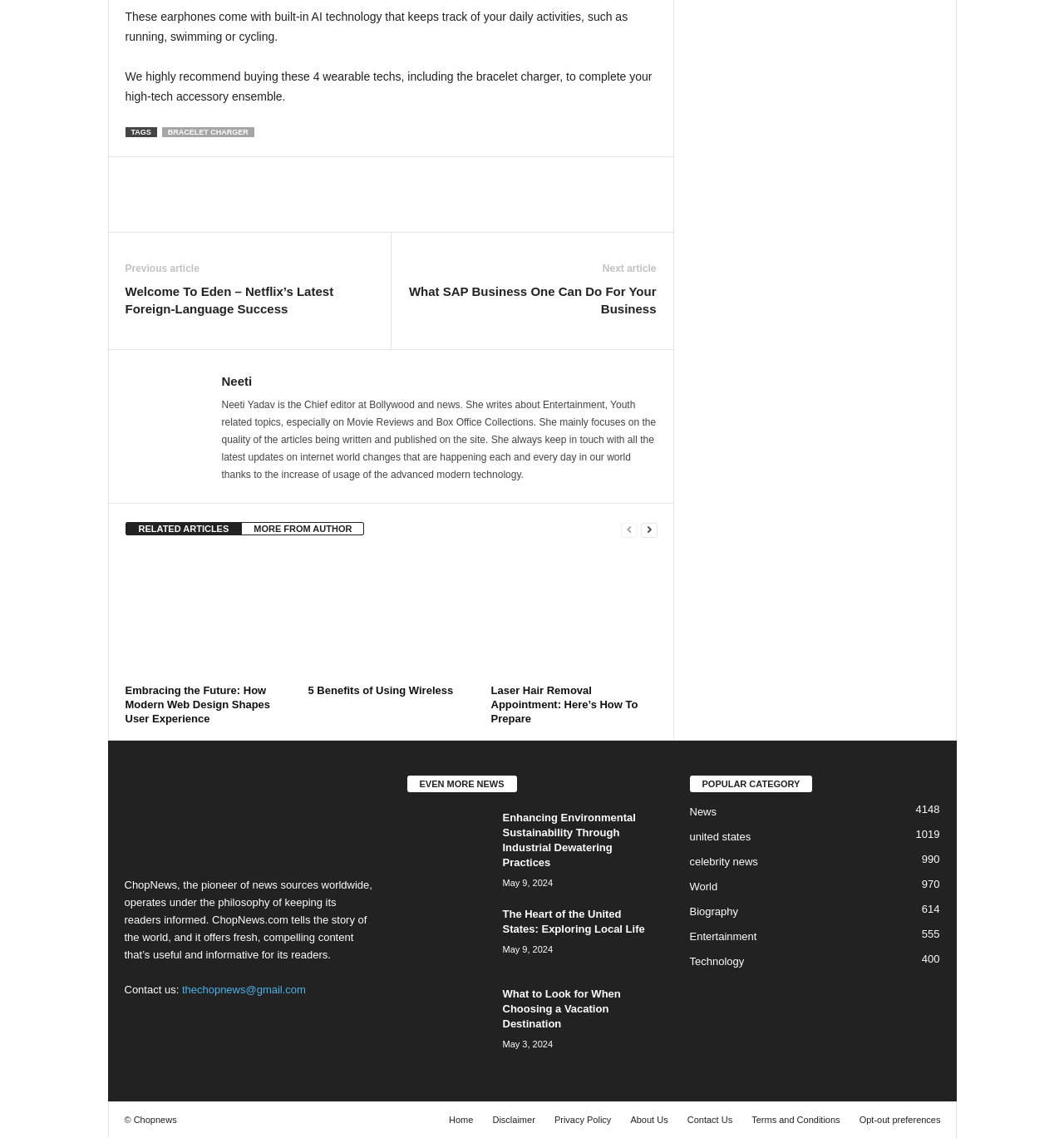Select the bounding box coordinates of the element I need to click to carry out the following instruction: "Click on the 'BRACELET CHARGER' link".

[0.152, 0.112, 0.239, 0.121]